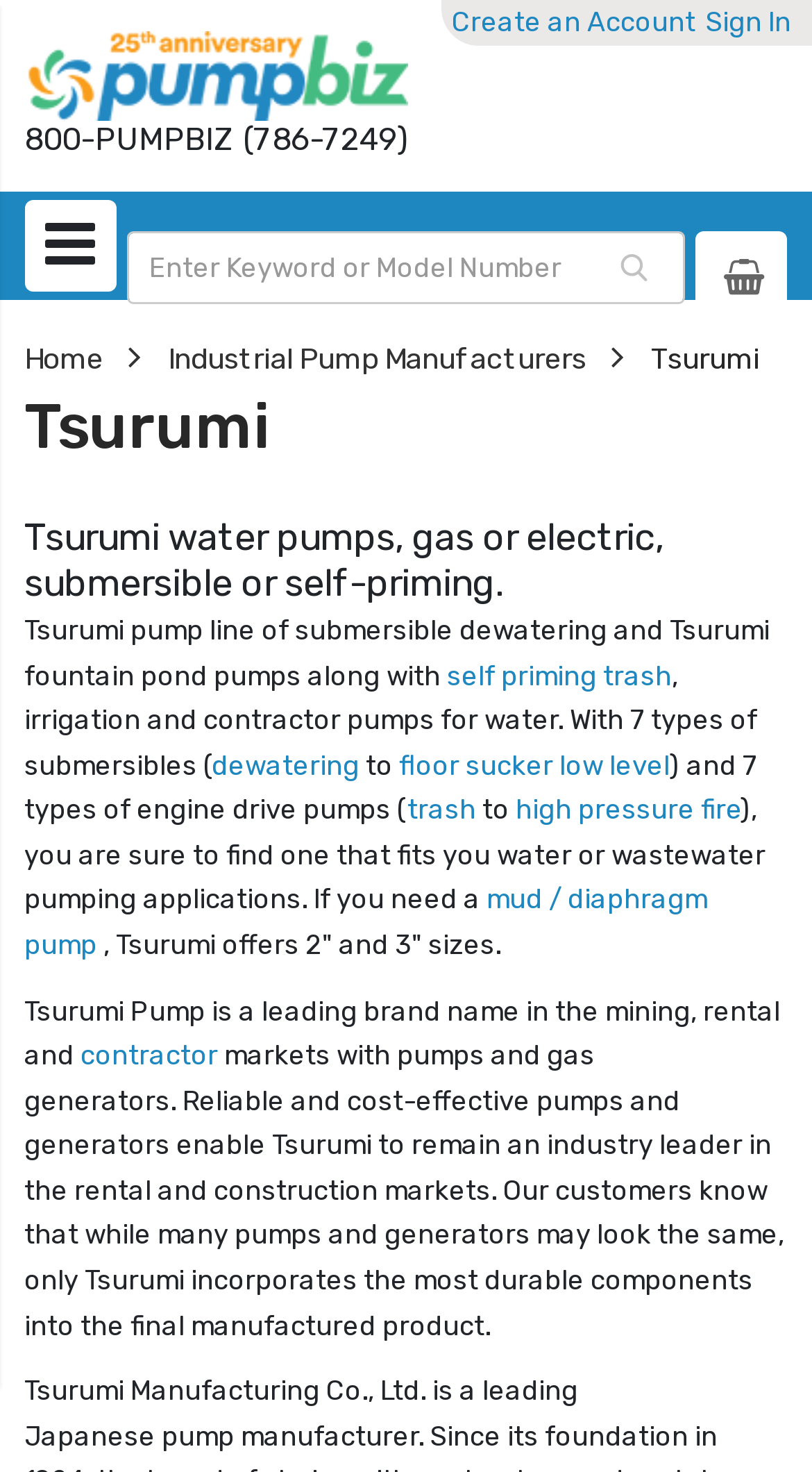Given the description Create an Account, predict the bounding box coordinates of the UI element. Ensure the coordinates are in the format (top-left x, top-left y, bottom-right x, bottom-right y) and all values are between 0 and 1.

[0.556, 0.004, 0.856, 0.025]